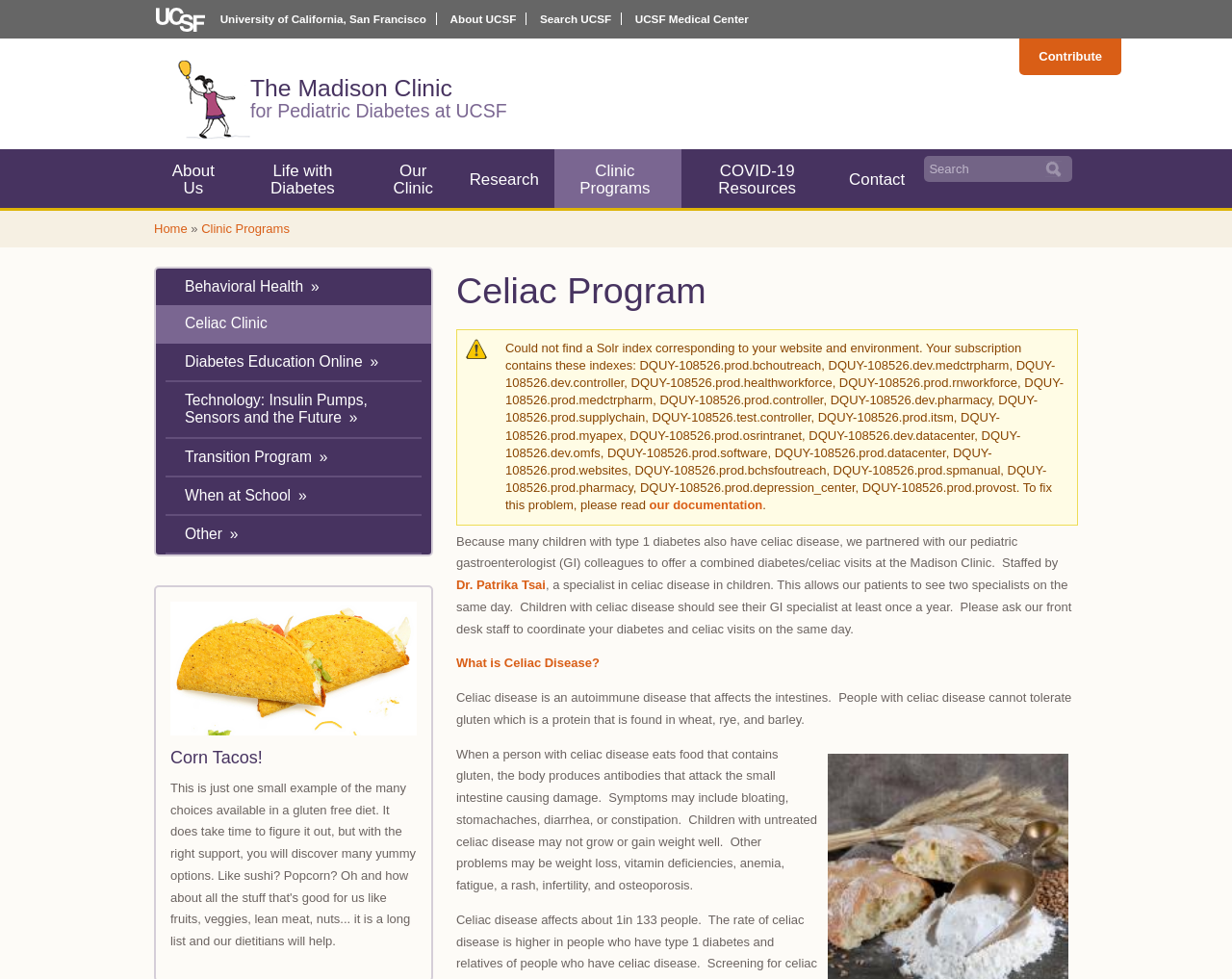Please provide a short answer using a single word or phrase for the question:
Who is the specialist in celiac disease in children?

Dr. Patrika Tsai